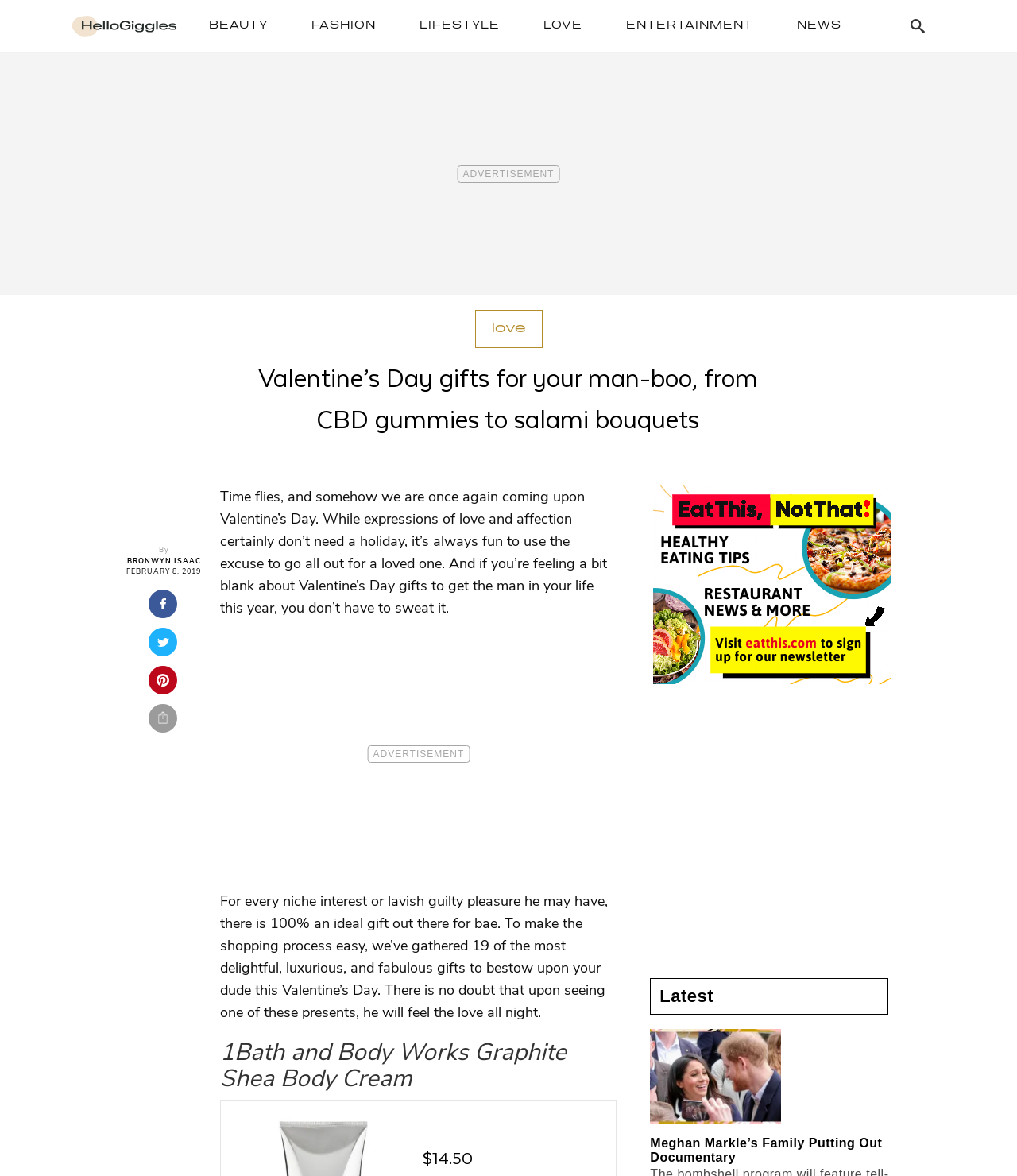Determine the bounding box coordinates of the clickable element to achieve the following action: 'View the 'Meghan Markle's family to release a bombshell documentary' image'. Provide the coordinates as four float values between 0 and 1, formatted as [left, top, right, bottom].

[0.639, 0.875, 0.768, 0.956]